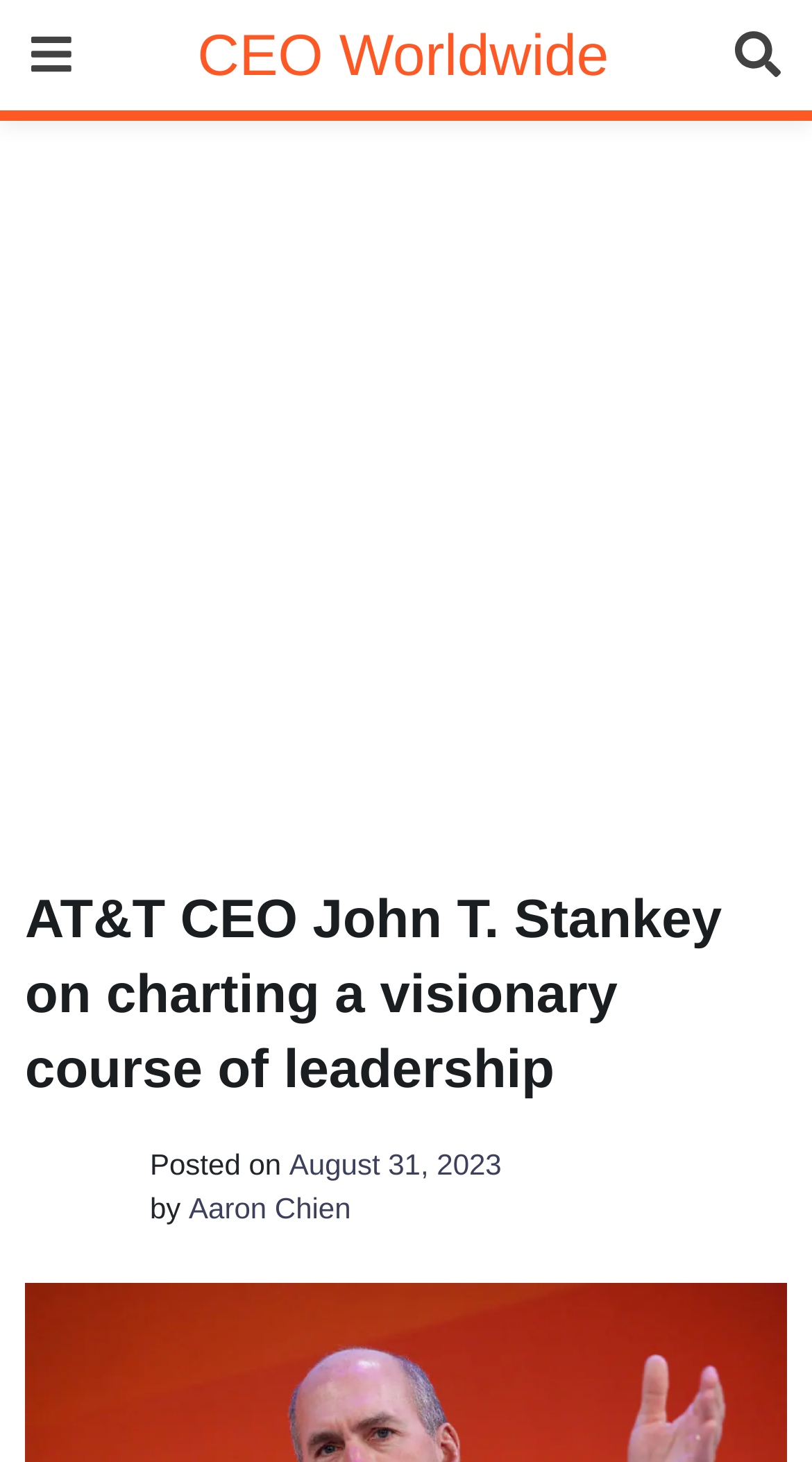Use a single word or phrase to answer this question: 
What is the title of the article?

AT&T CEO John T. Stankey on charting a visionary course of leadership